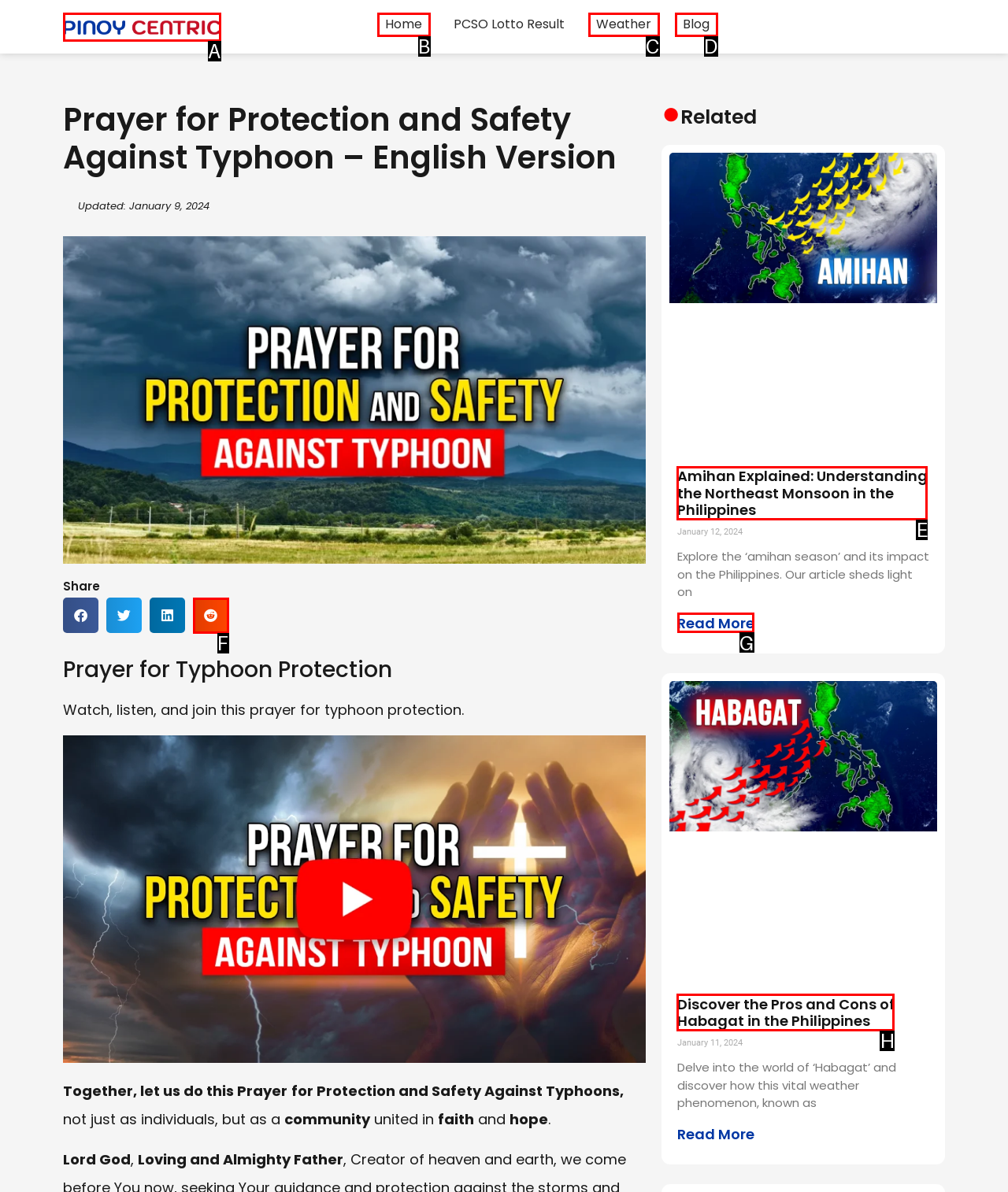Determine which HTML element to click to execute the following task: Read Introduction to Do Up Answer with the letter of the selected option.

None